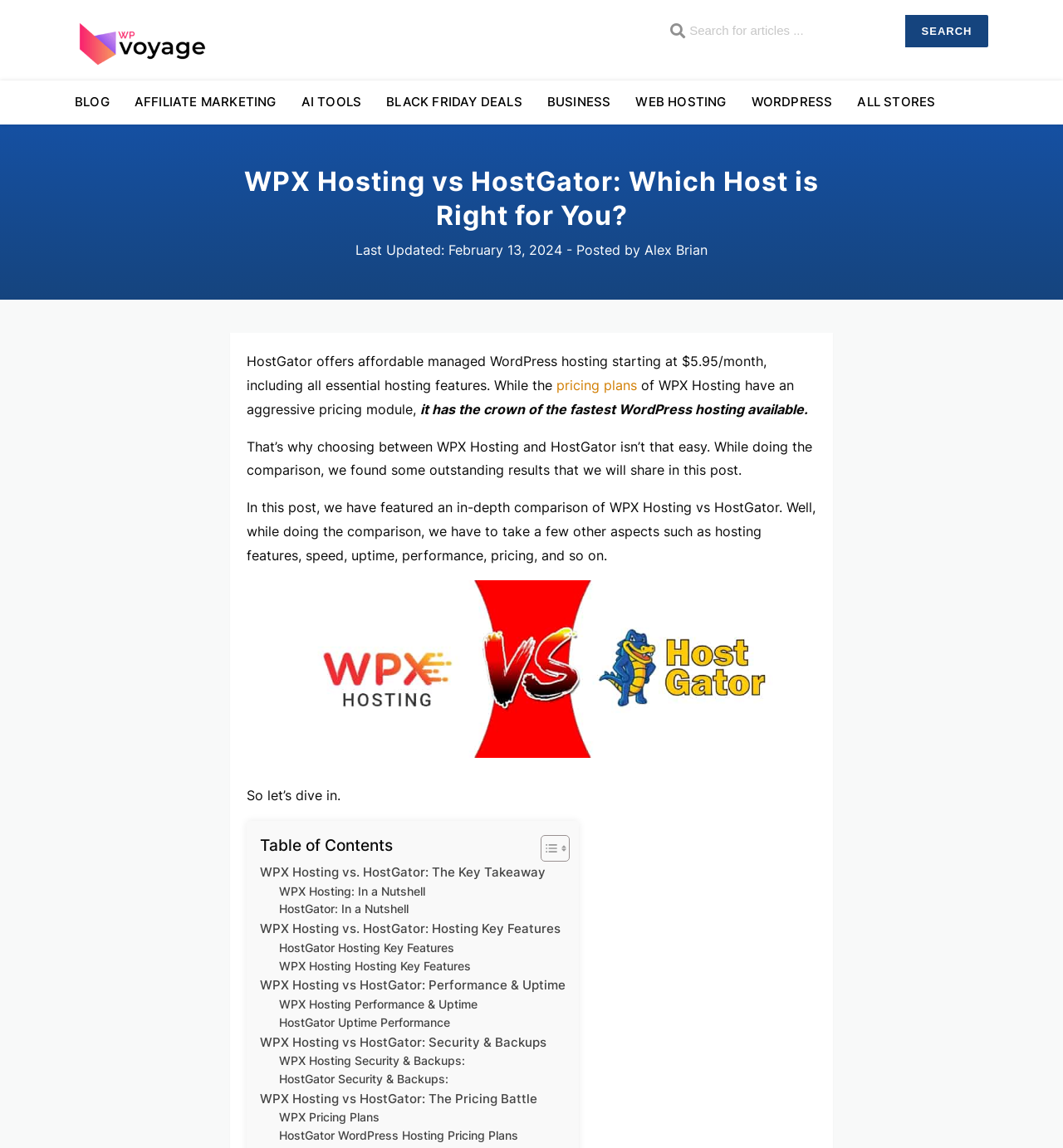What is the focus of the comparison in this webpage?
Give a detailed response to the question by analyzing the screenshot.

The webpage mentions that 'In this post, we have featured an in-depth comparison of WPX Hosting vs HostGator. Well, while doing the comparison, we have to take a few other aspects such as hosting features, speed, uptime, performance, pricing, and so on.' This indicates that the focus of the comparison is on various aspects of hosting, including features, speed, uptime, performance, and pricing.